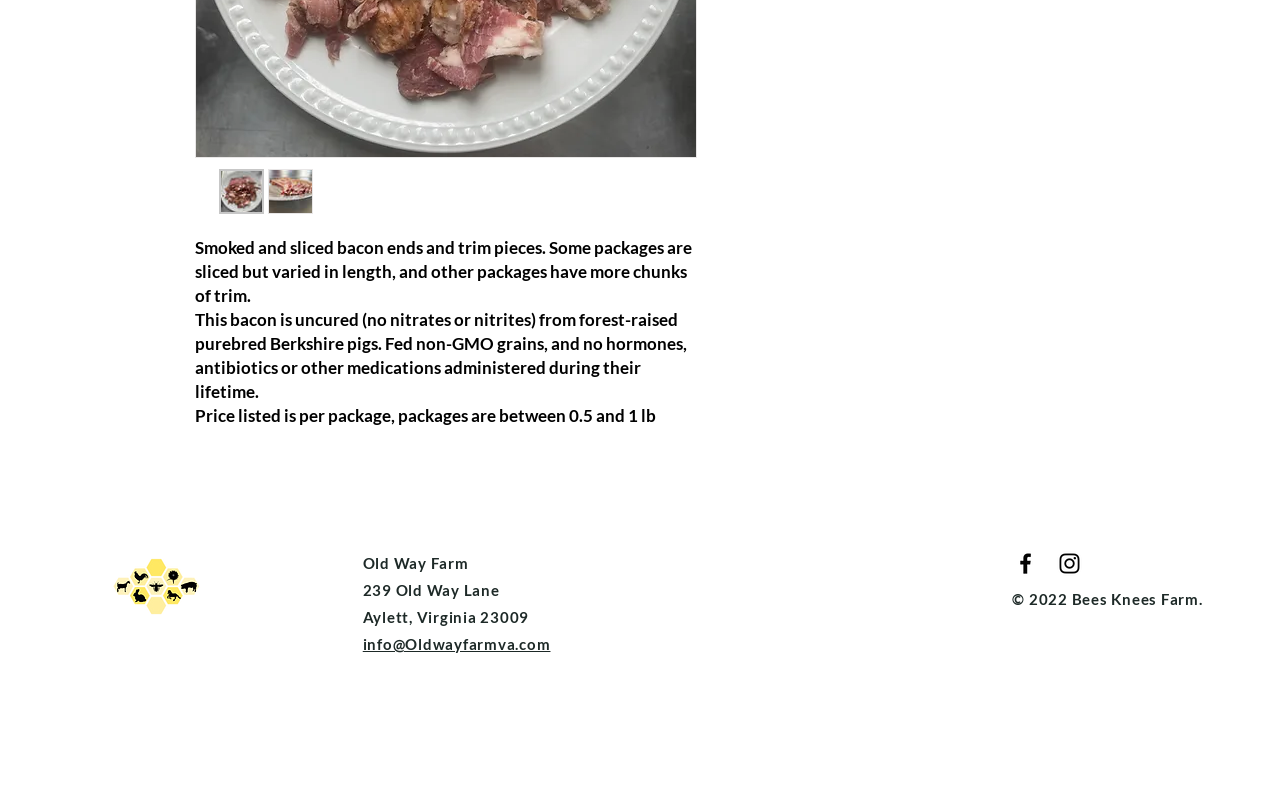Find the bounding box coordinates for the HTML element specified by: "alt="Thumbnail: Smoked Bacon Ends"".

[0.171, 0.21, 0.206, 0.266]